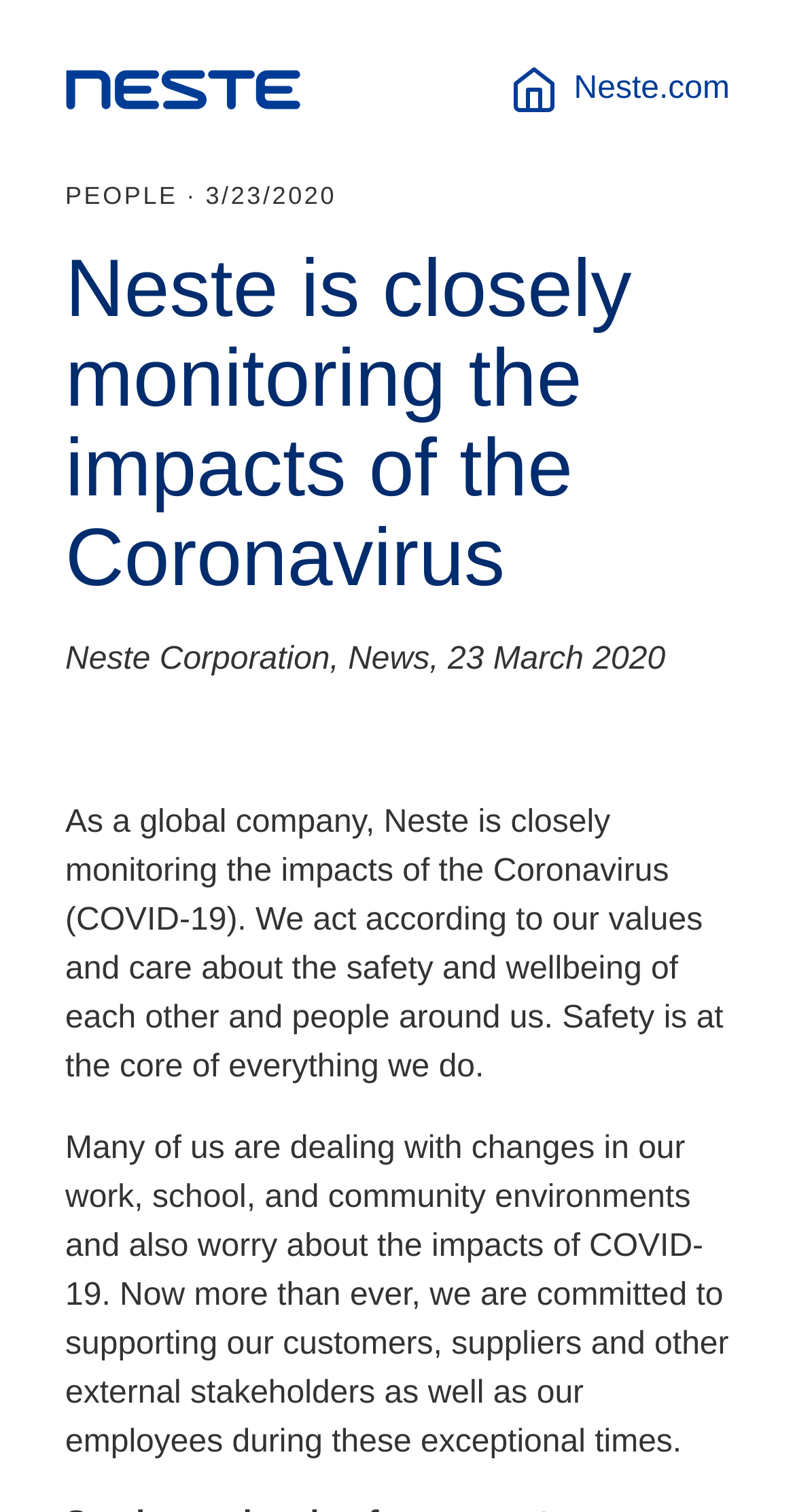What is the company's concern about the pandemic?
Look at the image and provide a detailed response to the question.

I found the answer by reading the static text element that says 'We care about the safety and wellbeing of each other and people around us.' This suggests that the company is concerned about the impacts of the pandemic on people.